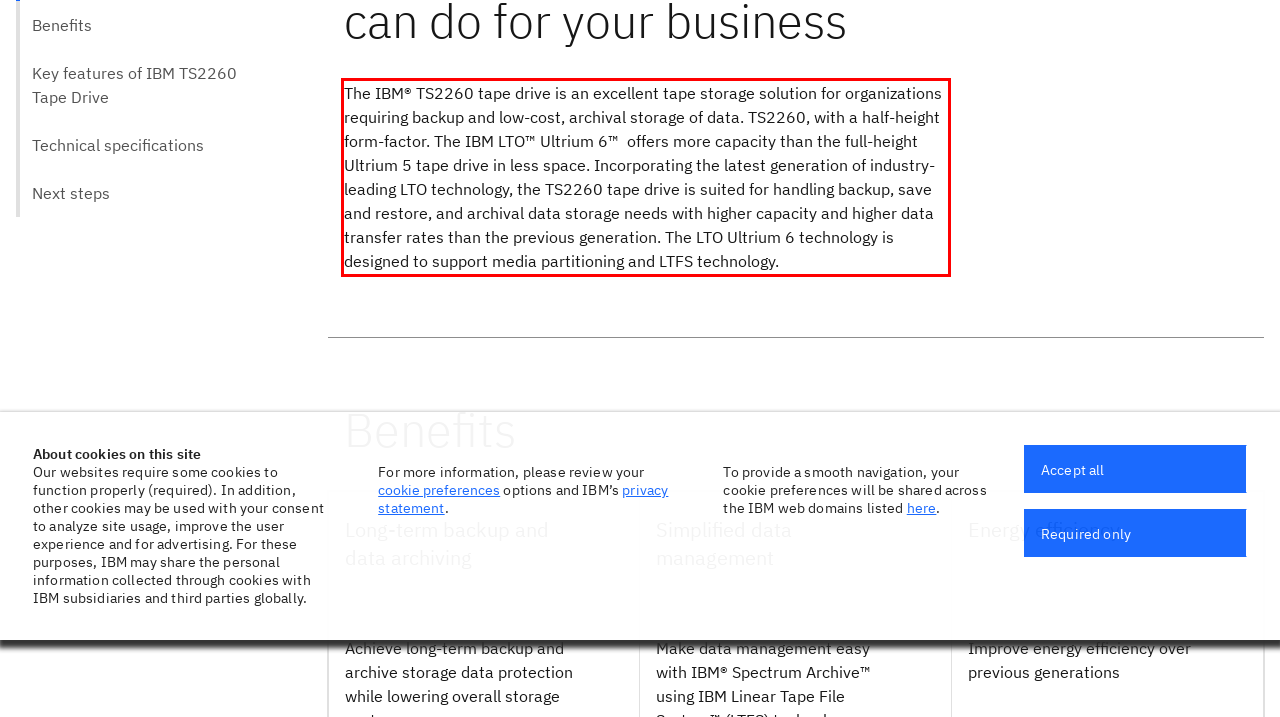You have a screenshot with a red rectangle around a UI element. Recognize and extract the text within this red bounding box using OCR.

The IBM® TS2260 tape drive is an excellent tape storage solution for organizations requiring backup and low-cost, archival storage of data. TS2260, with a half-height form-factor. The IBM LTO™ Ultrium 6™ offers more capacity than the full-height Ultrium 5 tape drive in less space. Incorporating the latest generation of industry-leading LTO technology, the TS2260 tape drive is suited for handling backup, save and restore, and archival data storage needs with higher capacity and higher data transfer rates than the previous generation. The LTO Ultrium 6 technology is designed to support media partitioning and LTFS technology.